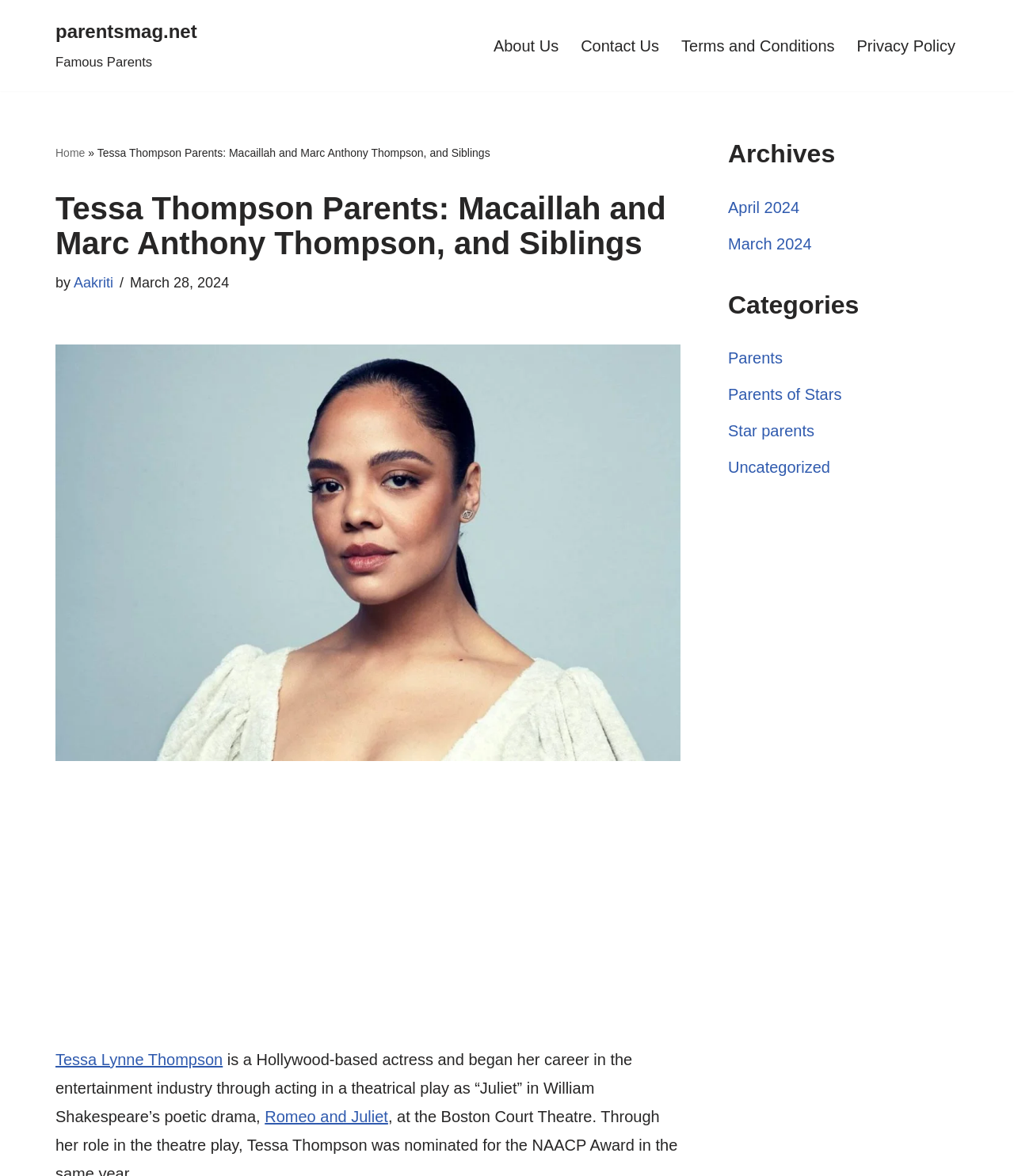Please pinpoint the bounding box coordinates for the region I should click to adhere to this instruction: "Click on 'About Us'".

[0.487, 0.028, 0.551, 0.05]